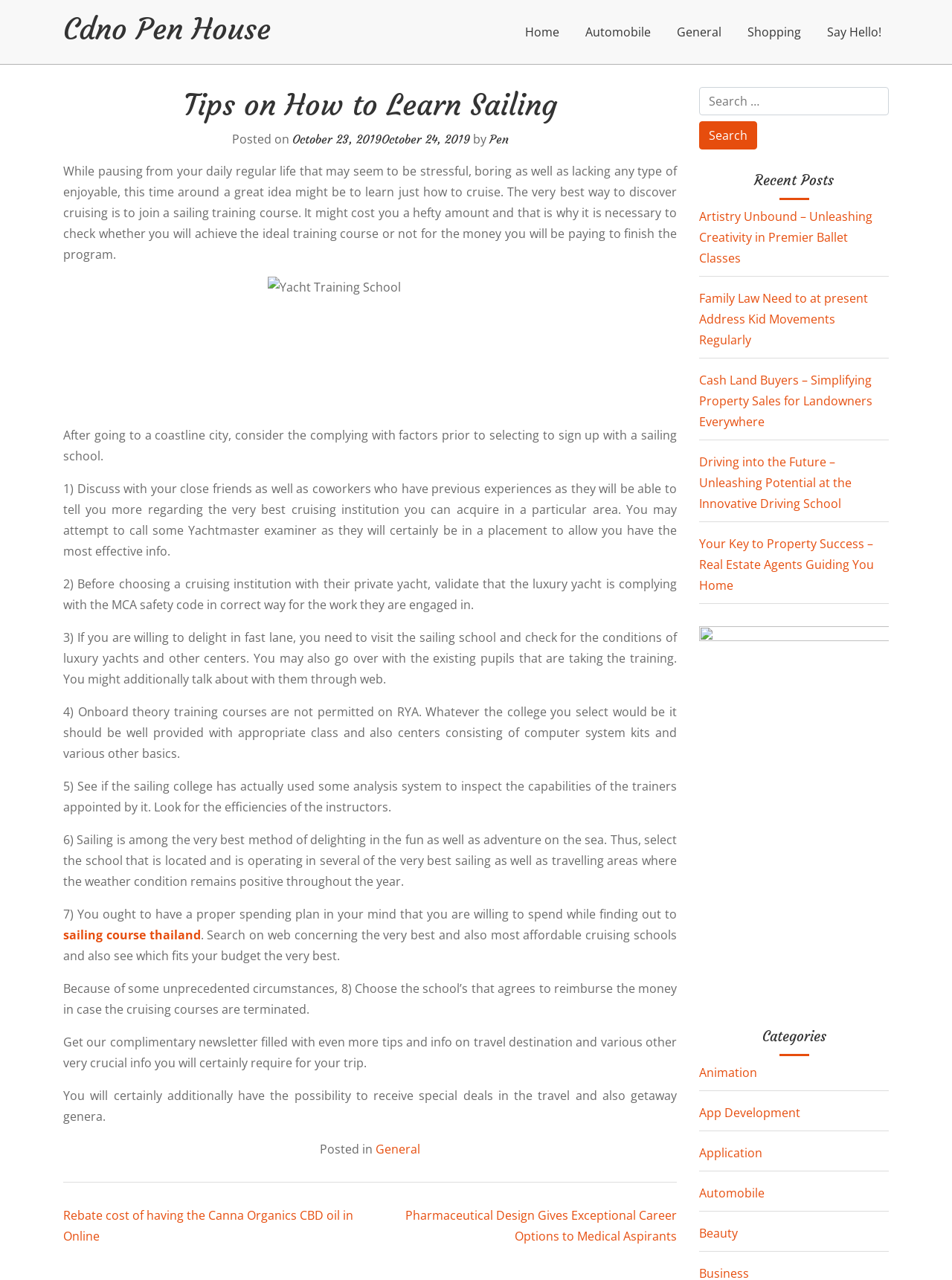Specify the bounding box coordinates of the region I need to click to perform the following instruction: "Read the 'Tips on How to Learn Sailing' article". The coordinates must be four float numbers in the range of 0 to 1, i.e., [left, top, right, bottom].

[0.066, 0.068, 0.711, 0.924]